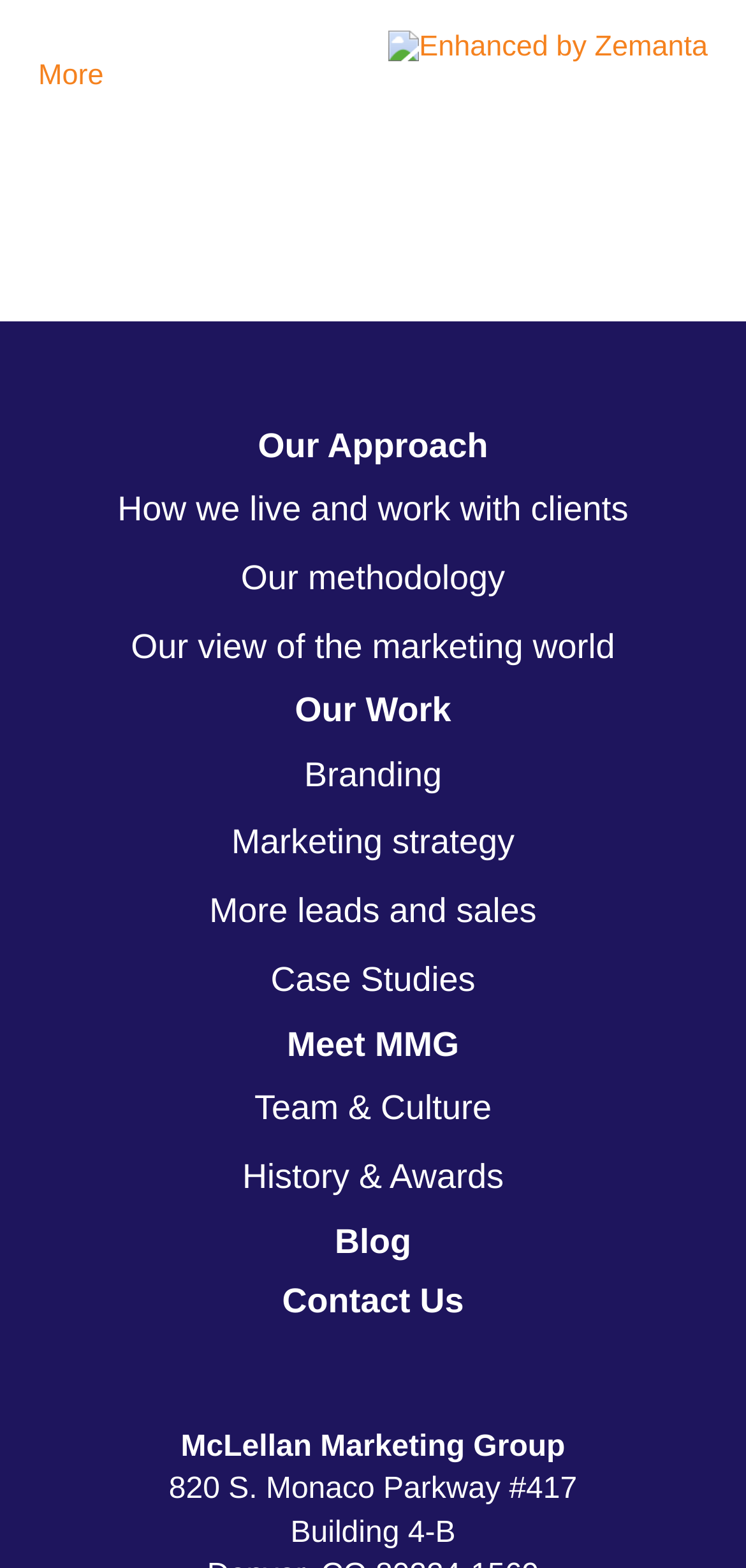Identify the bounding box coordinates for the region of the element that should be clicked to carry out the instruction: "Learn about 'Marketing strategy'". The bounding box coordinates should be four float numbers between 0 and 1, i.e., [left, top, right, bottom].

[0.051, 0.517, 0.949, 0.56]